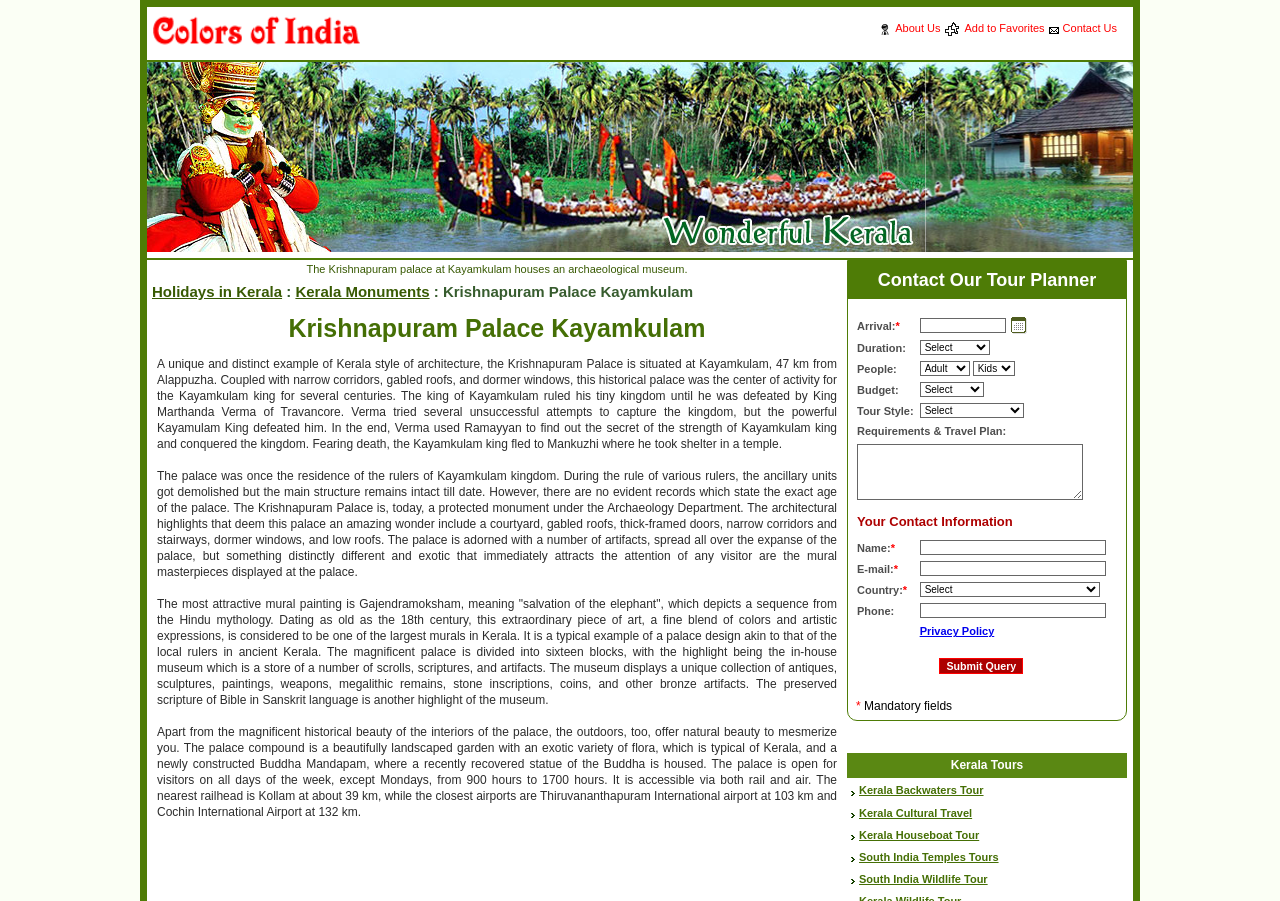Pinpoint the bounding box coordinates of the element to be clicked to execute the instruction: "Read about 'Krishnapuram Palace Kayamkulam'".

[0.115, 0.352, 0.662, 0.376]